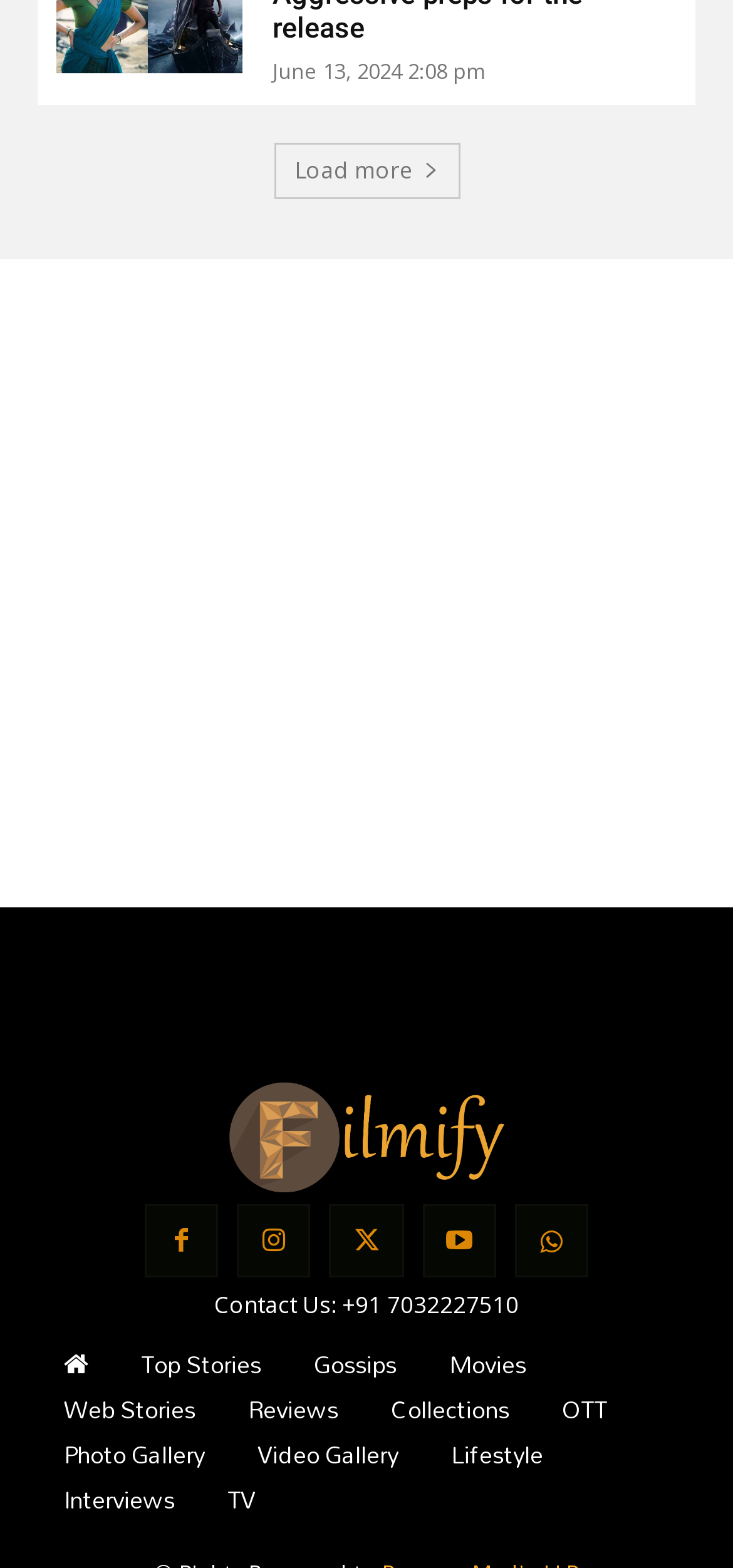What is the purpose of the 'Load more' button?
Please give a detailed and elaborate answer to the question based on the image.

I inferred the purpose of the 'Load more' button by its text and its location on the webpage, which suggests that it is used to load more content or stories.